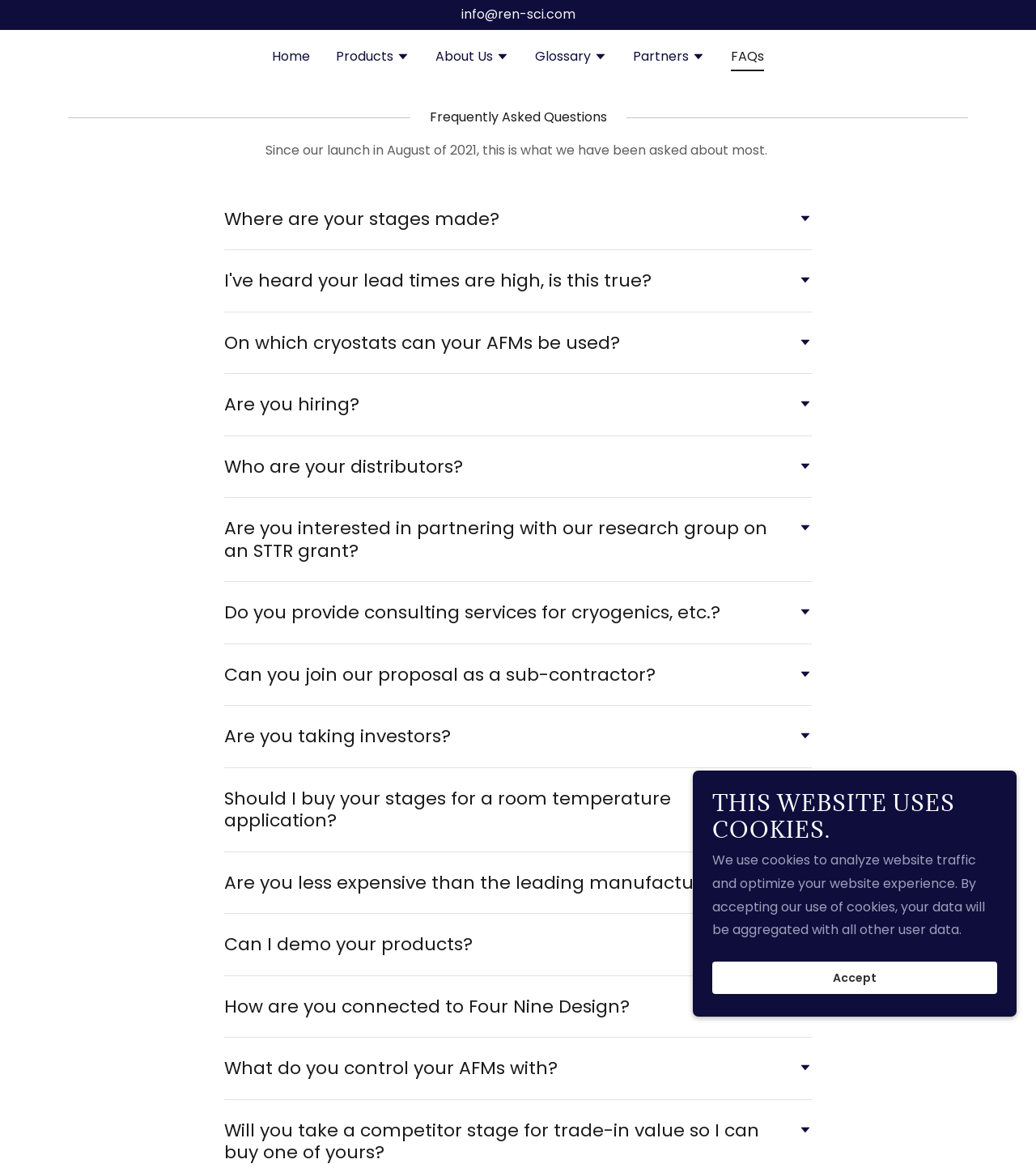Pinpoint the bounding box coordinates of the clickable element to carry out the following instruction: "Click the 'About Us' button."

[0.42, 0.04, 0.491, 0.059]